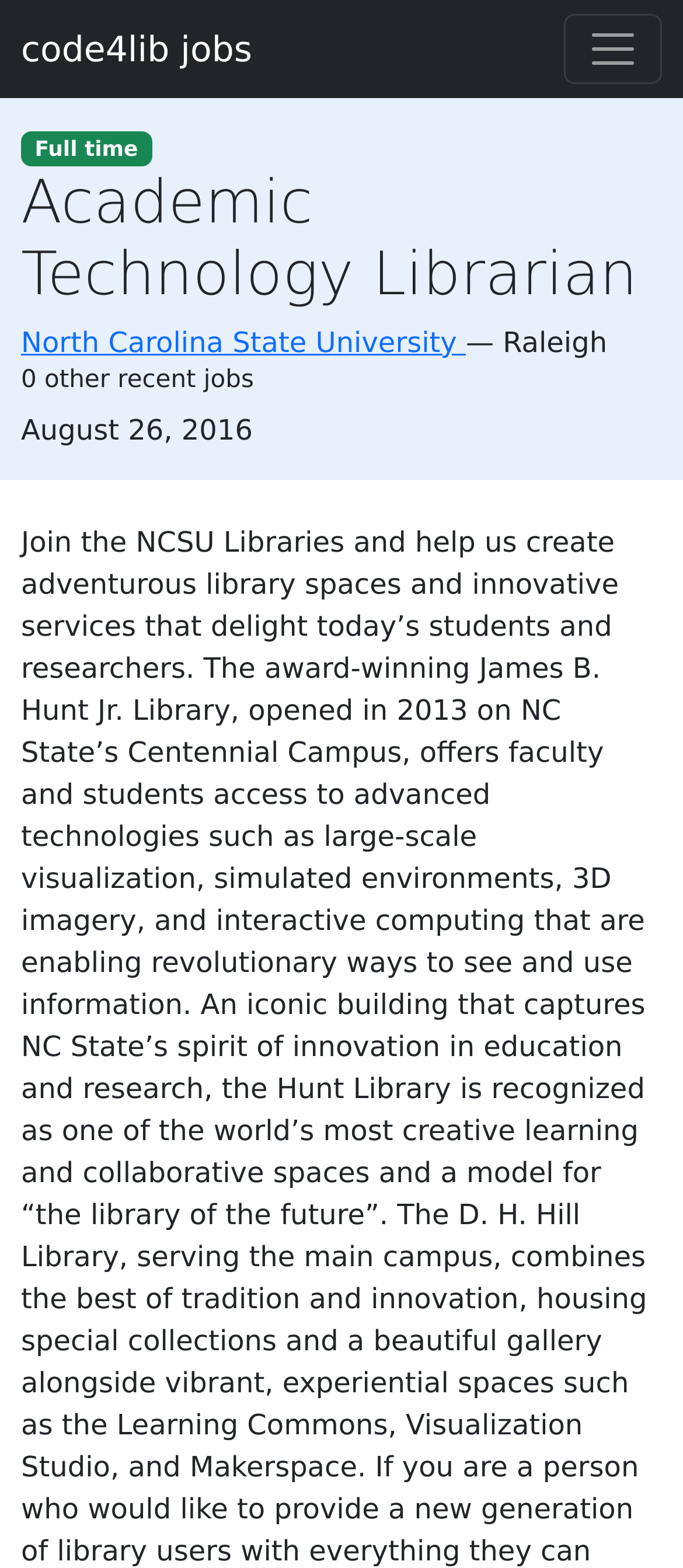Where is the job located?
Refer to the image and answer the question using a single word or phrase.

Raleigh